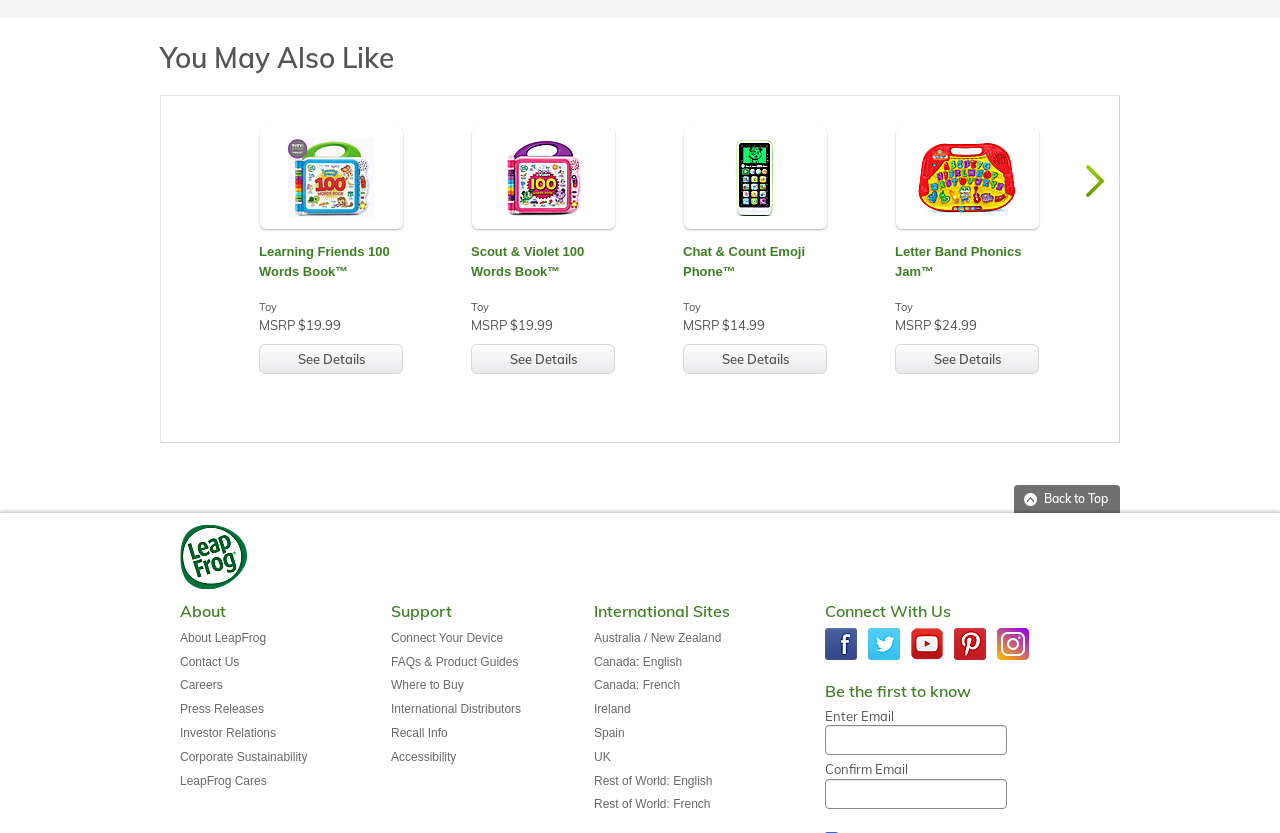Please determine the bounding box coordinates of the element's region to click for the following instruction: "Click on the 'Next' button".

[0.848, 0.188, 0.862, 0.248]